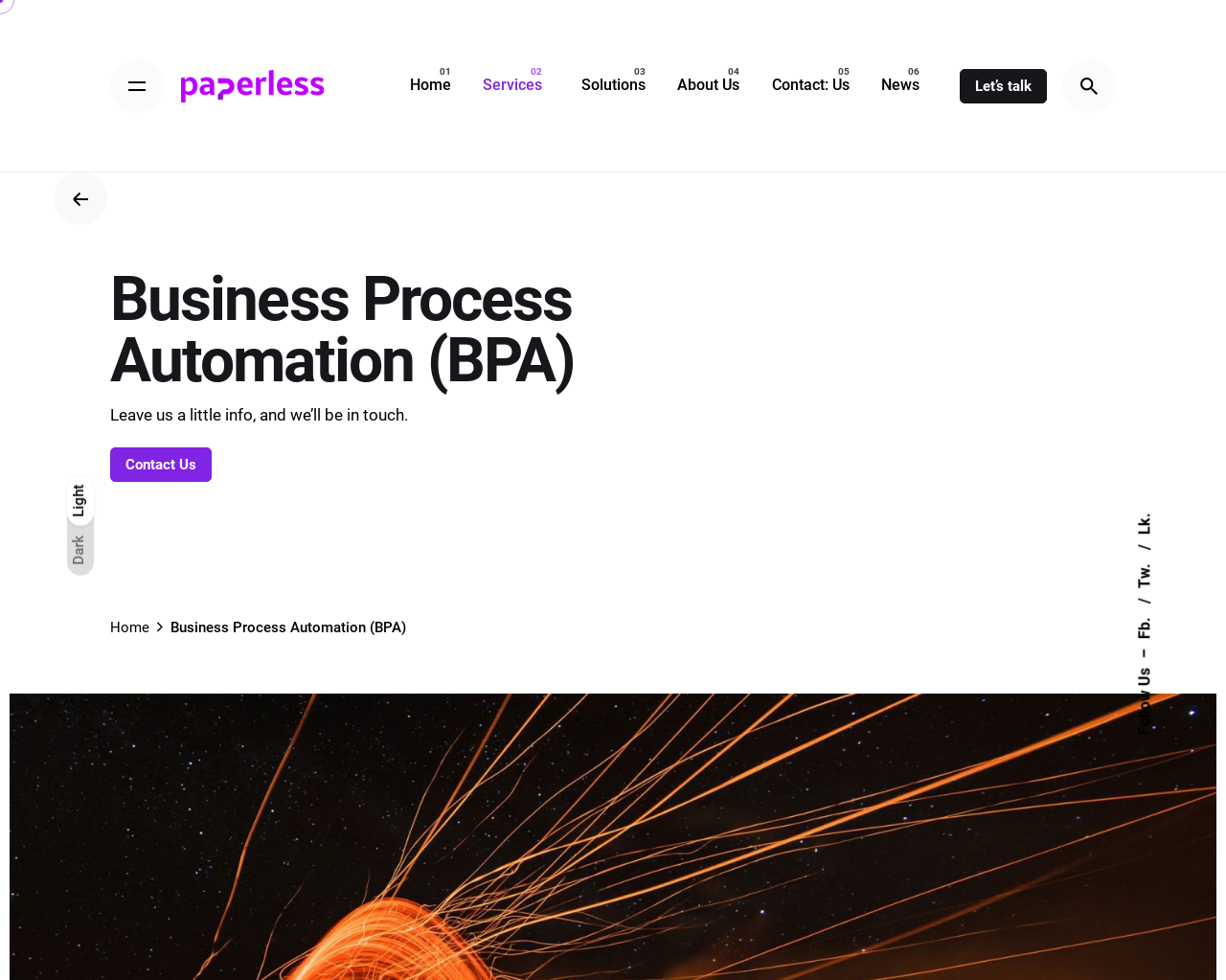Show the bounding box coordinates for the element that needs to be clicked to execute the following instruction: "Click on the 'HOME' link". Provide the coordinates in the form of four float numbers between 0 and 1, i.e., [left, top, right, bottom].

None